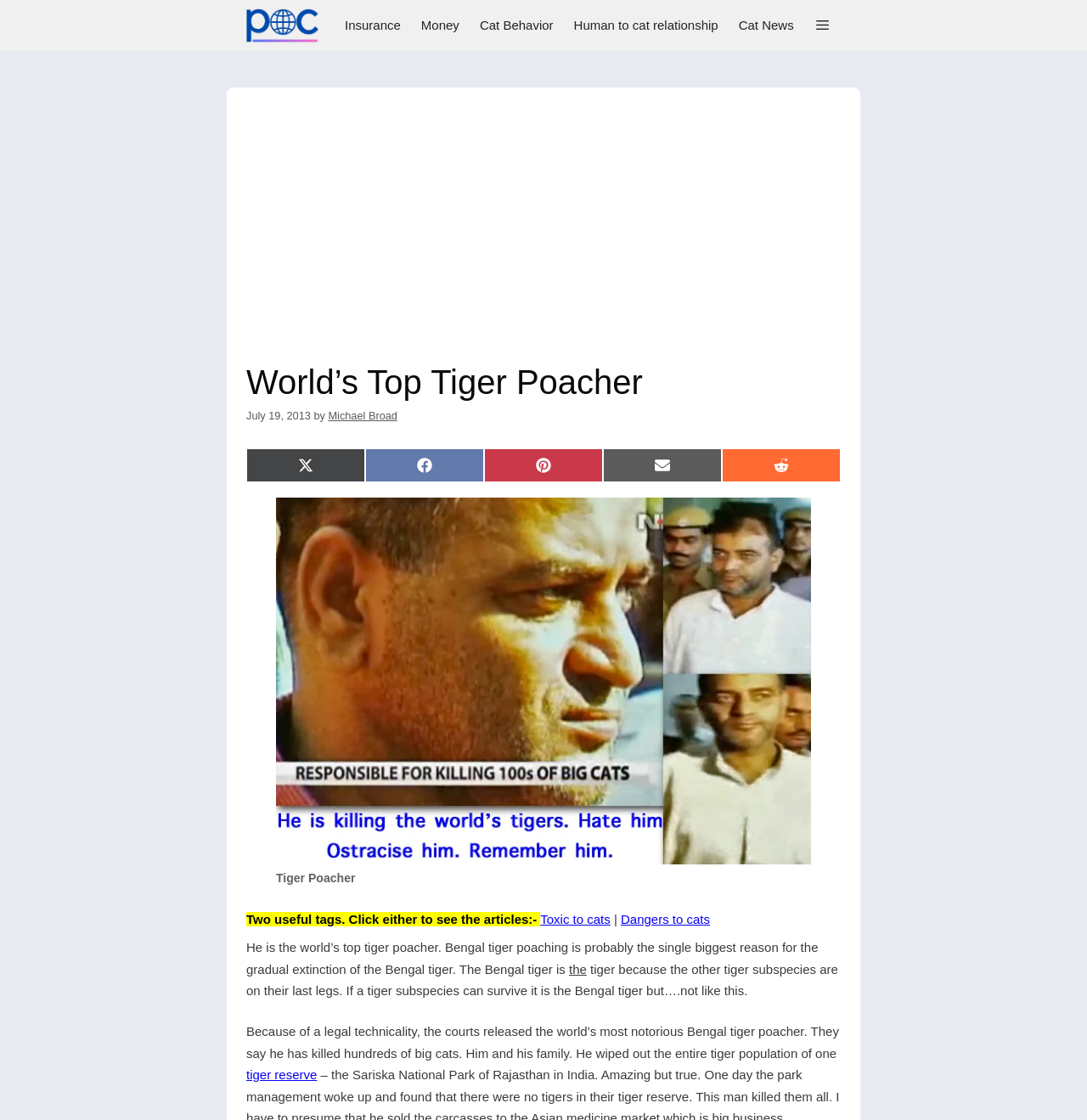What is the subject of the image in the article?
Please give a detailed and elaborate answer to the question based on the image.

The image is described by the figcaption, and based on the context of the article, it can be inferred that the image is related to the topic of tiger poaching, specifically the world's top tiger poacher.